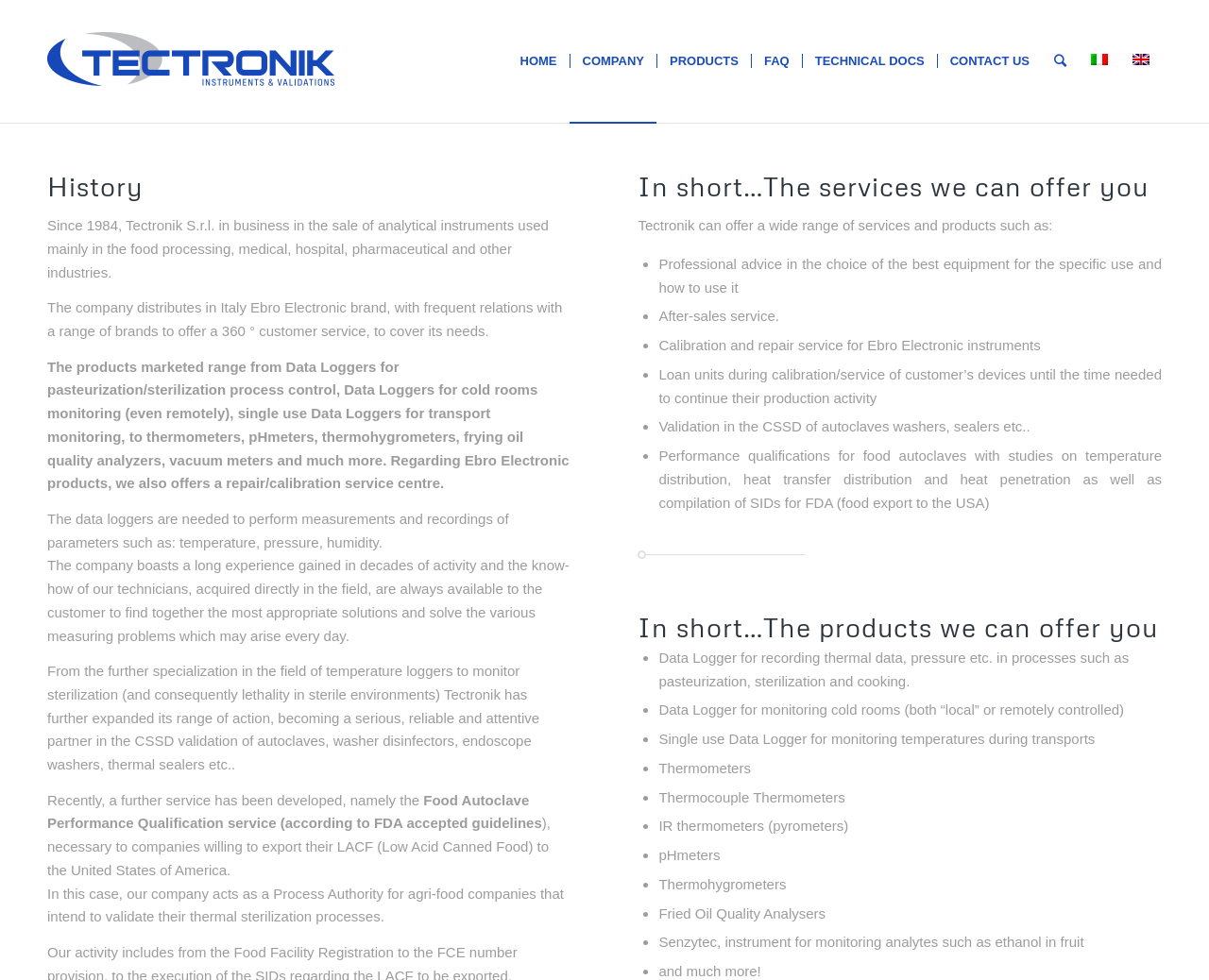Examine the image and give a thorough answer to the following question:
What type of instruments does Tectronik distribute in Italy?

According to the text 'The company distributes in Italy Ebro Electronic brand, with frequent relations with a range of brands to offer a 360 ° customer service...', Tectronik distributes Ebro Electronic brand instruments in Italy.